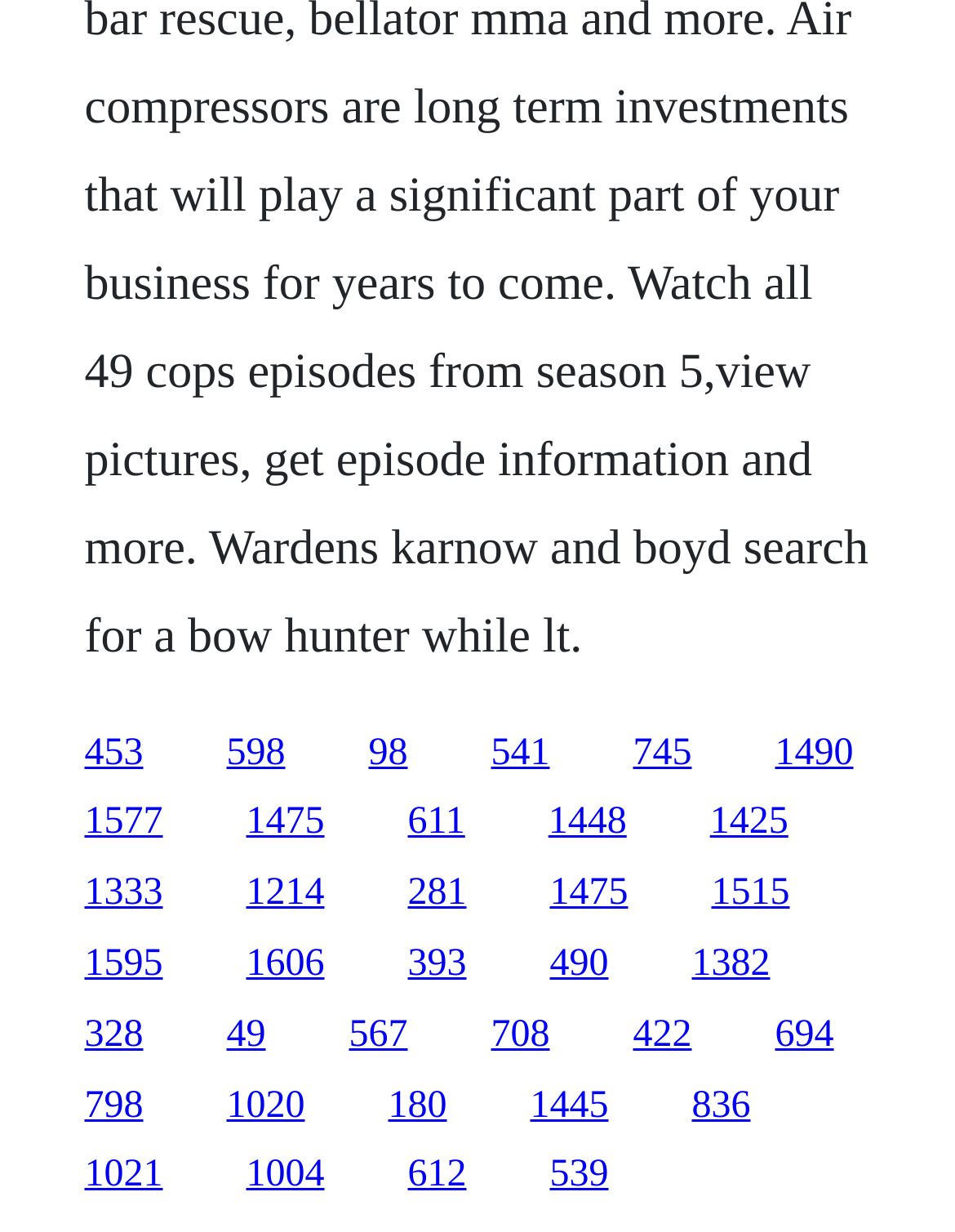What is the vertical position of the link '453'?
Respond with a short answer, either a single word or a phrase, based on the image.

Top